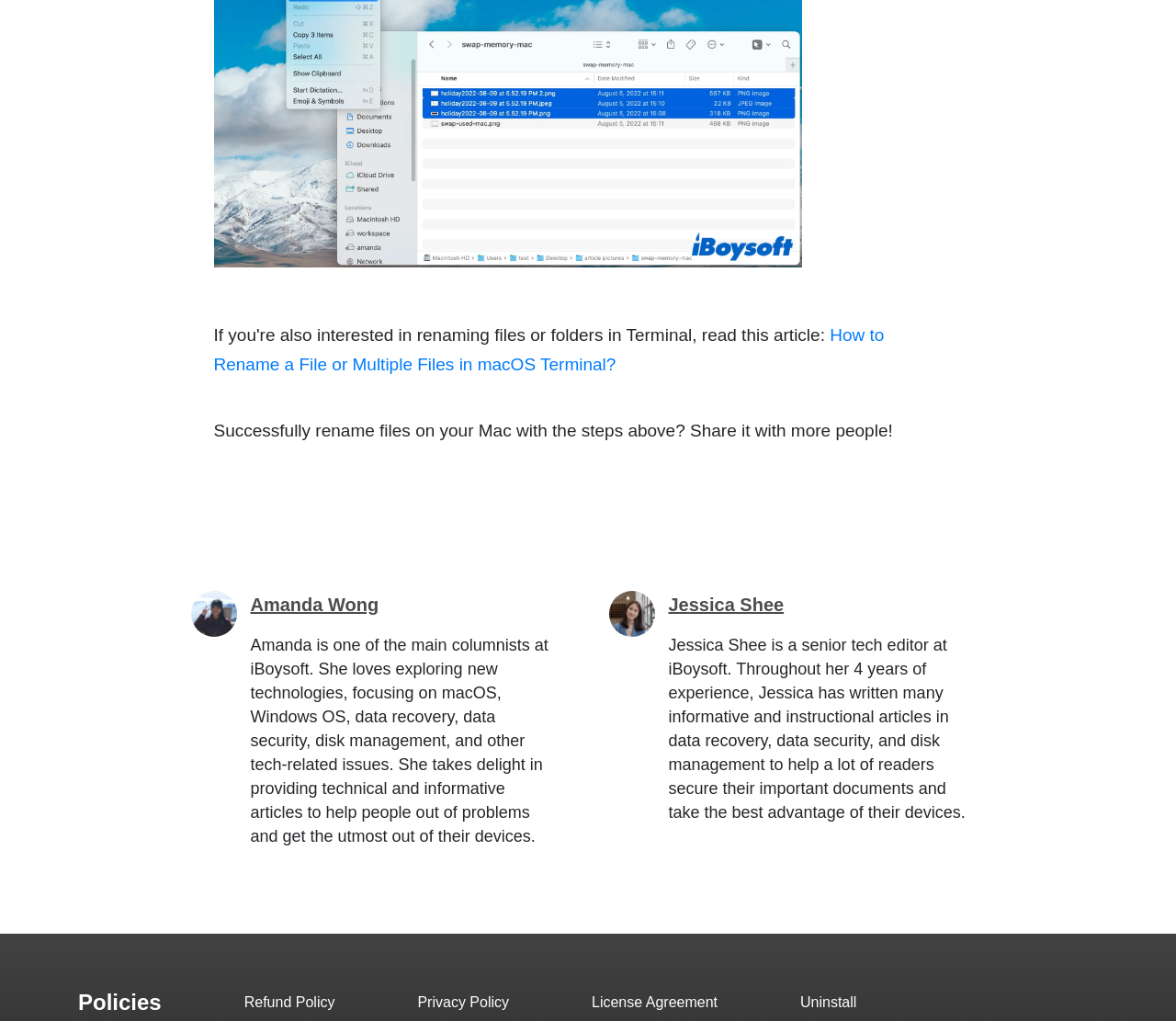How many authors are mentioned on this webpage?
Look at the screenshot and respond with one word or a short phrase.

2